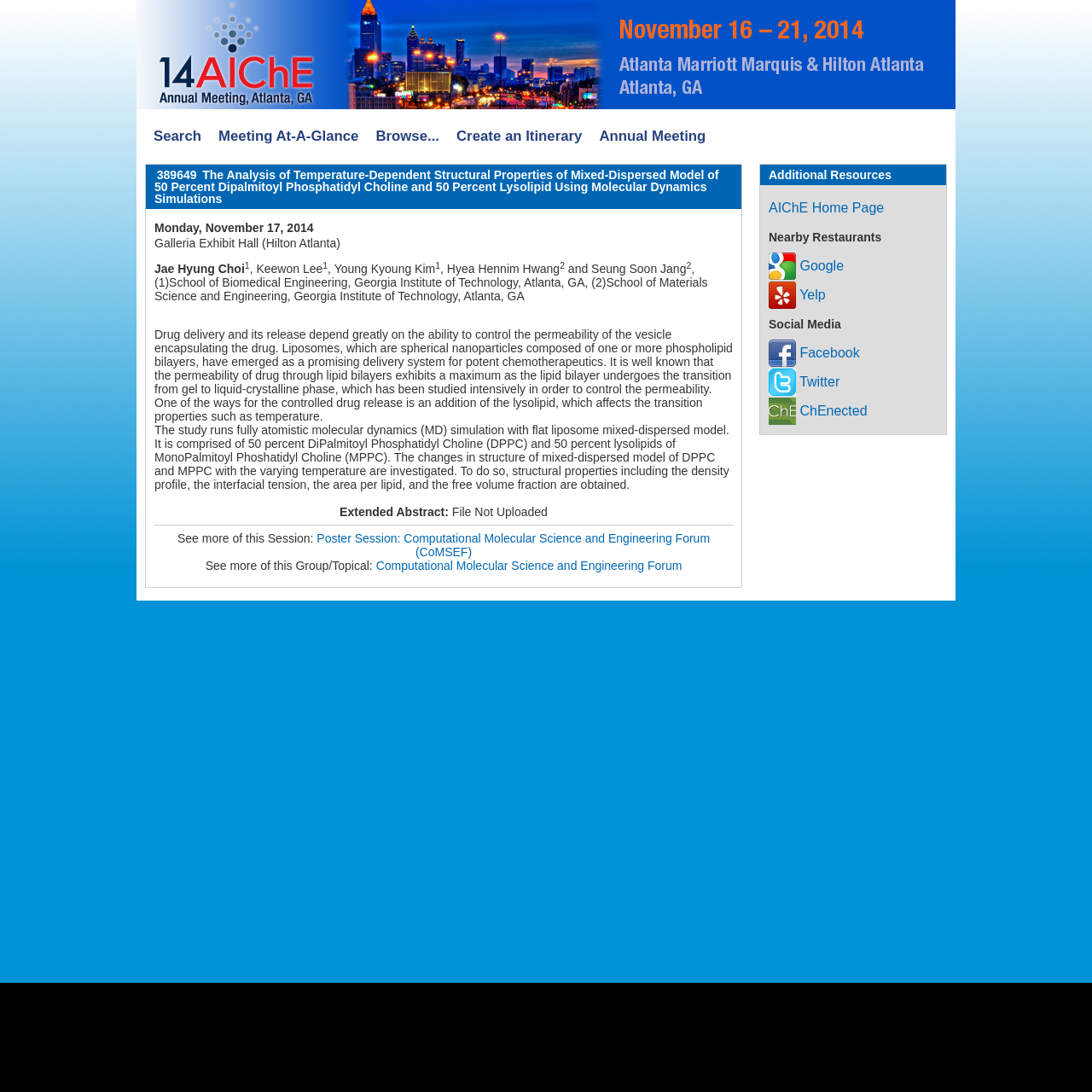Please locate the bounding box coordinates of the region I need to click to follow this instruction: "Create an Itinerary".

[0.41, 0.112, 0.541, 0.138]